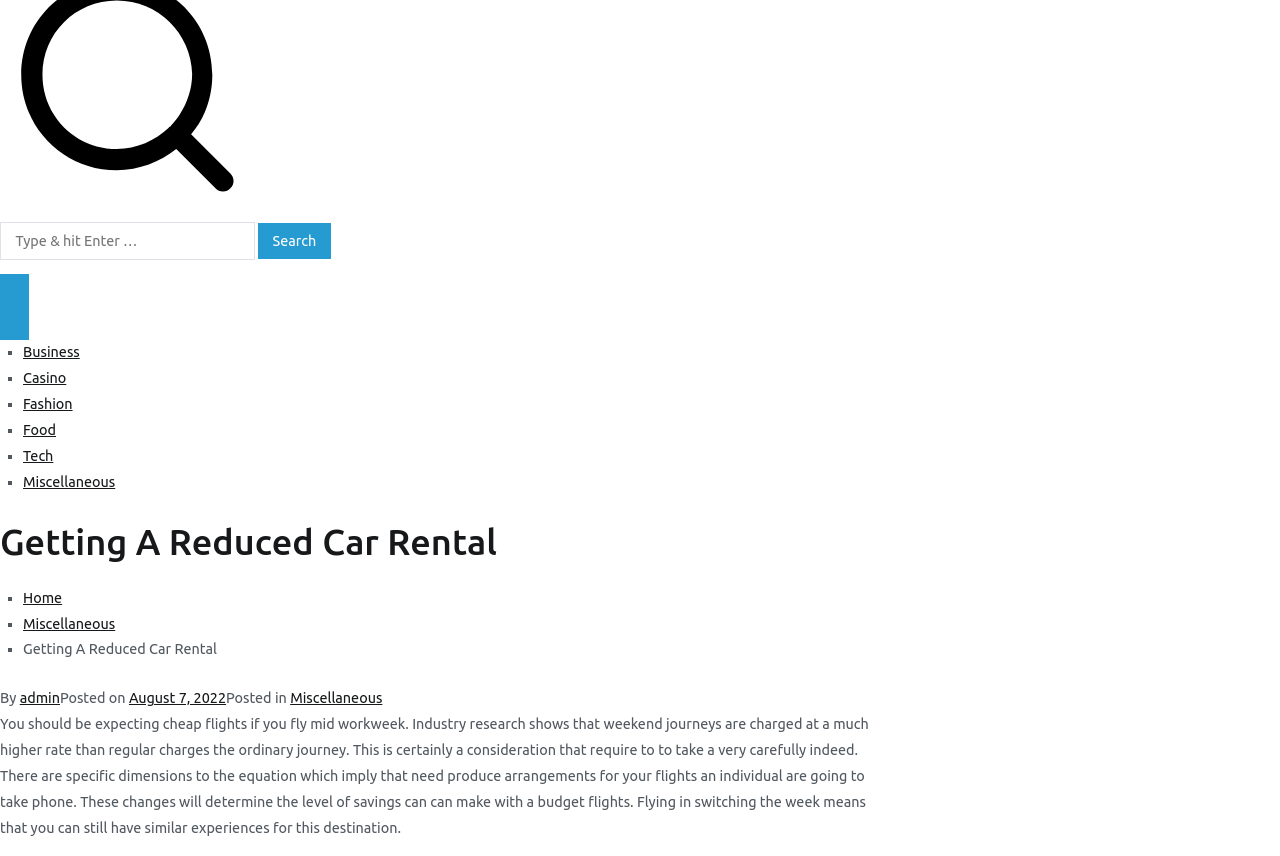Please locate the bounding box coordinates of the element that needs to be clicked to achieve the following instruction: "Read the article by admin". The coordinates should be four float numbers between 0 and 1, i.e., [left, top, right, bottom].

[0.015, 0.807, 0.047, 0.825]